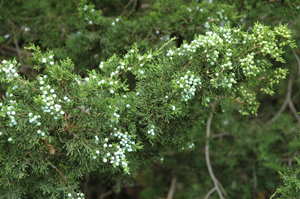Create an extensive caption that includes all significant details of the image.

The image depicts a branch of Eastern Redcedar, characterized by its lush green foliage and distinctive small, white-blue berries. This tree is renowned for providing vital winter food and cover for various wildlife, making it a significant habitat component. Eastern Redcedar is especially favored by songbirds, including robins, chipping sparrows, and mockingbirds, as it offers nesting opportunities and protective cover. Ideal for landscaping, its resilience and adaptability to local conditions also contribute to its popularity among gardeners looking to attract and support local wildlife.